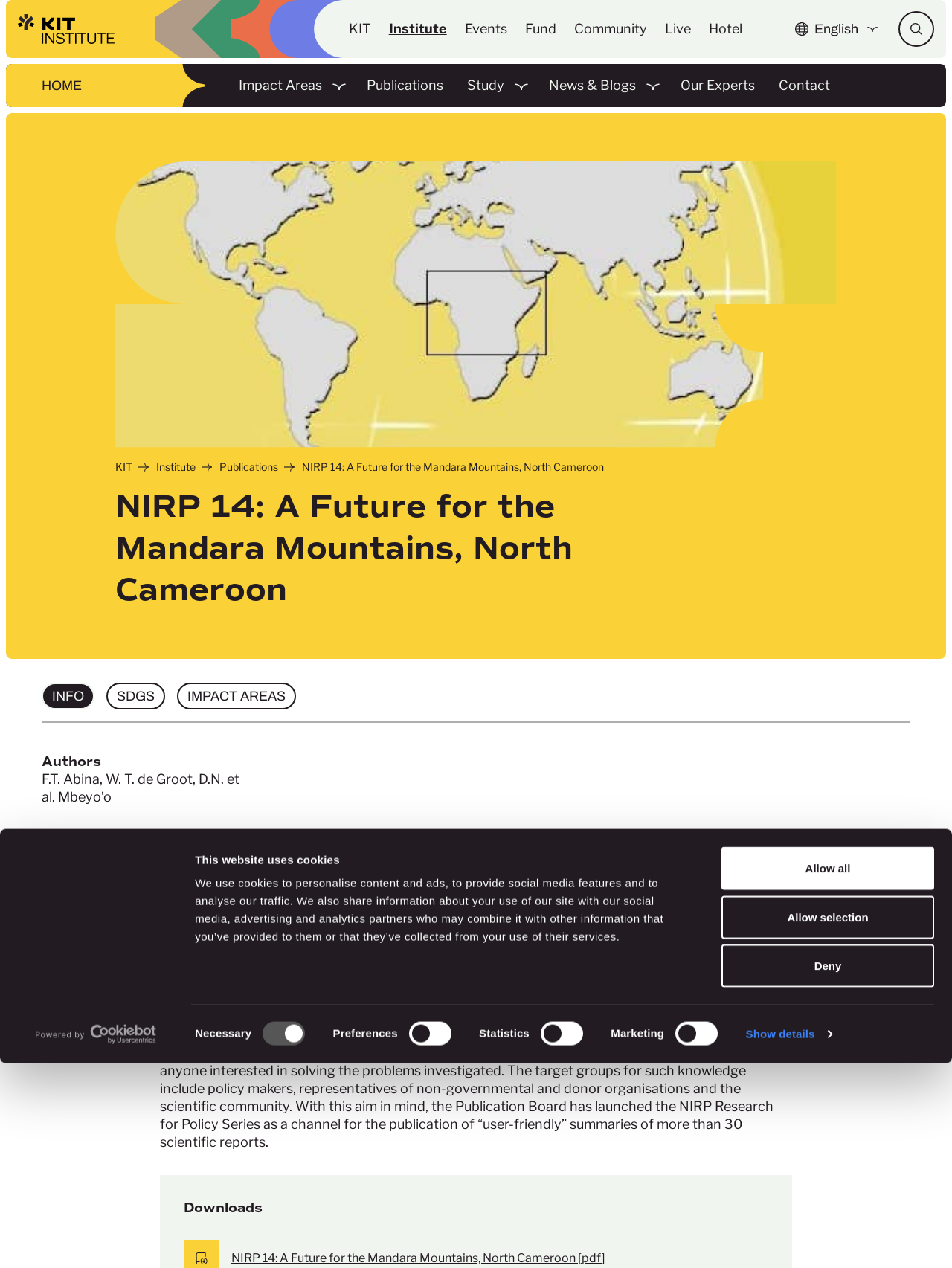Please identify the bounding box coordinates of the element that needs to be clicked to perform the following instruction: "Click the KIT logo to go to Institute homepage".

[0.006, 0.0, 0.162, 0.046]